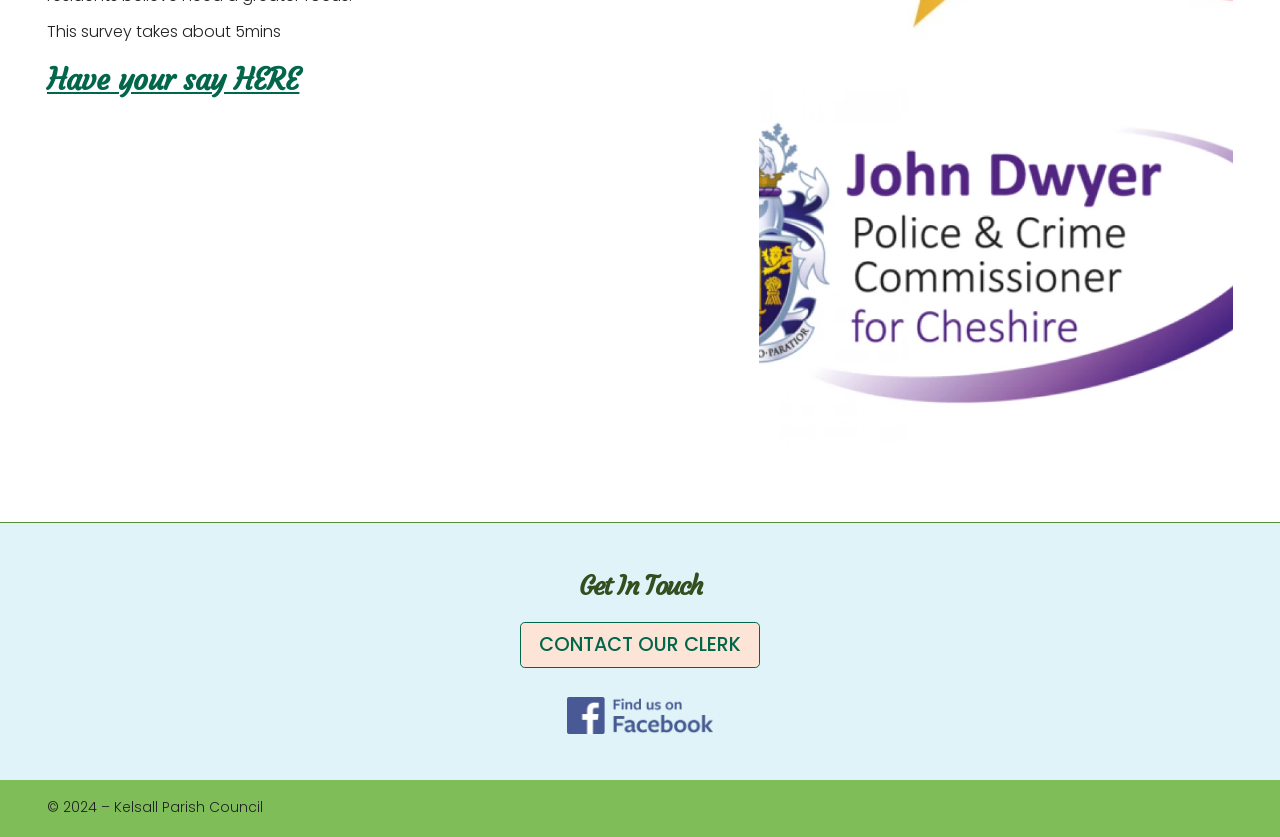Locate the bounding box of the UI element described in the following text: "alt="pcc"".

[0.593, 0.107, 0.963, 0.532]